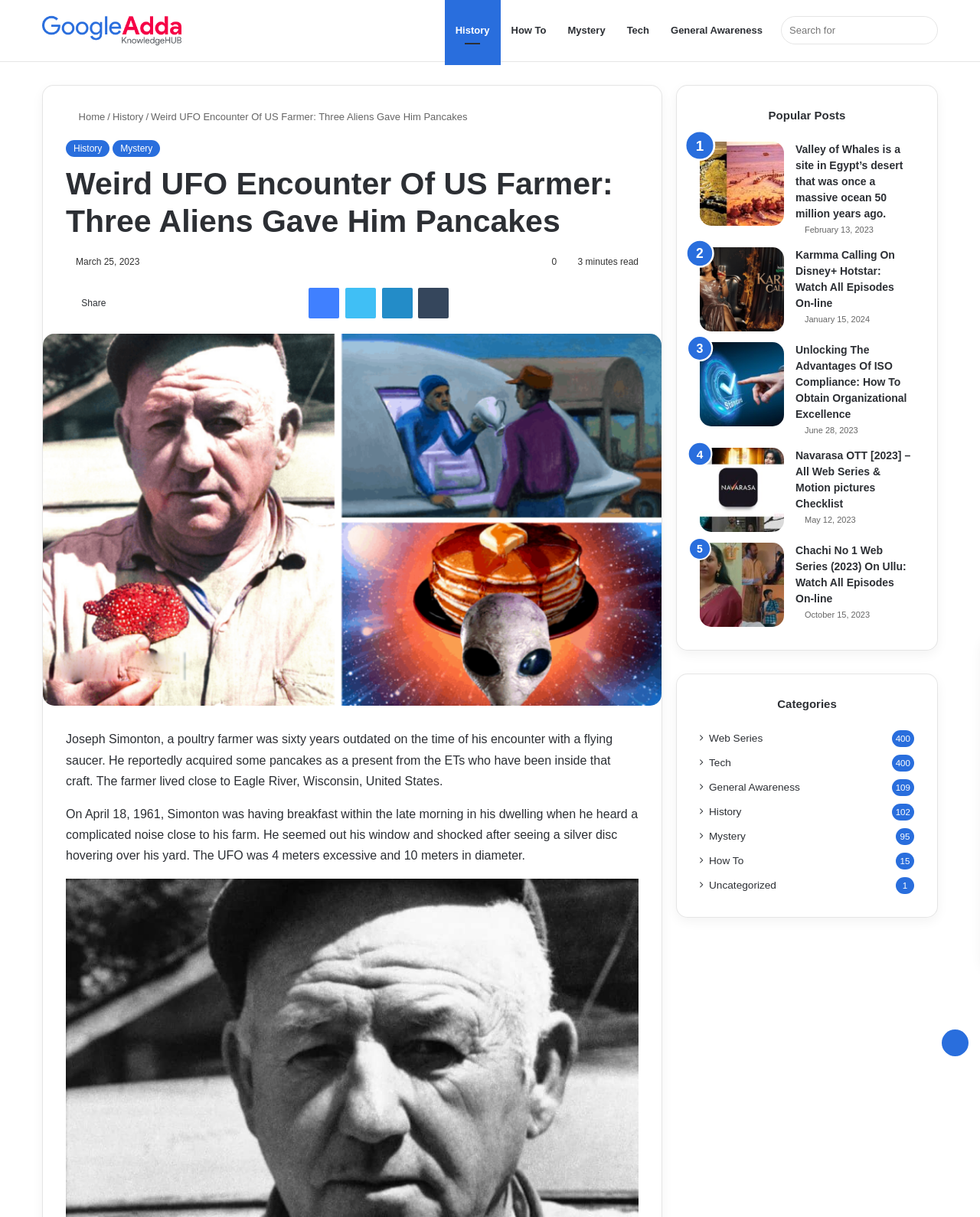Use a single word or phrase to answer the question: How many categories are listed in the sidebar?

7